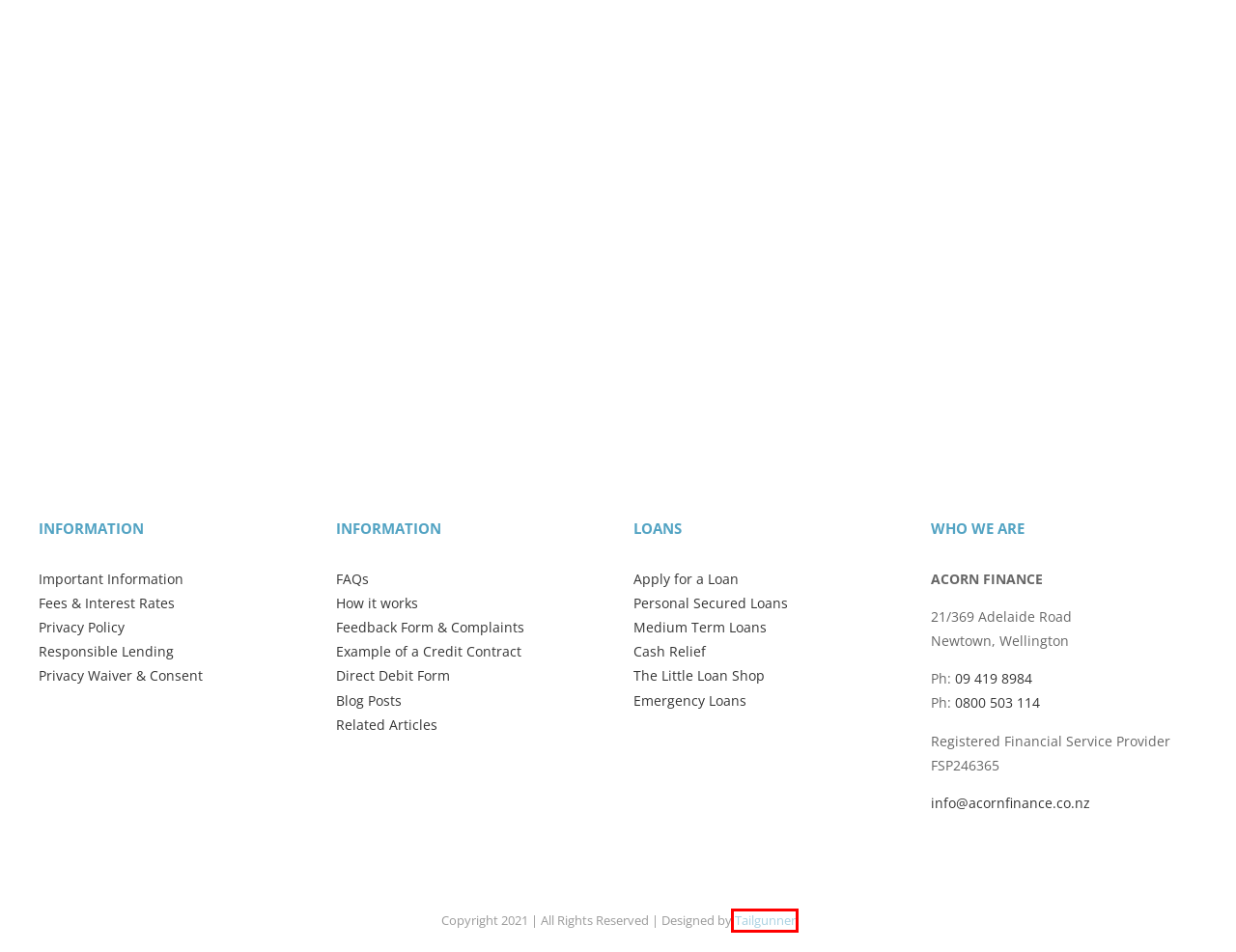Review the screenshot of a webpage which includes a red bounding box around an element. Select the description that best fits the new webpage once the element in the bounding box is clicked. Here are the candidates:
A. Same Day Loans - Responsible Lending Checks Apply. | Cash Relief
B. Example of a Credit Contract - Acorn Finance
C. Medium Term Loans - Handy Little Loans - Acorn Finance
D. How It Works - Acorn Finance
E. Fees & Interest Rates - Acorn Finance
F. Personal Secured Loans - Acorn Finance
G. Little Loans
H. Tailgunner | Web Design Marketing & Social Media Services Wellington NZ

H